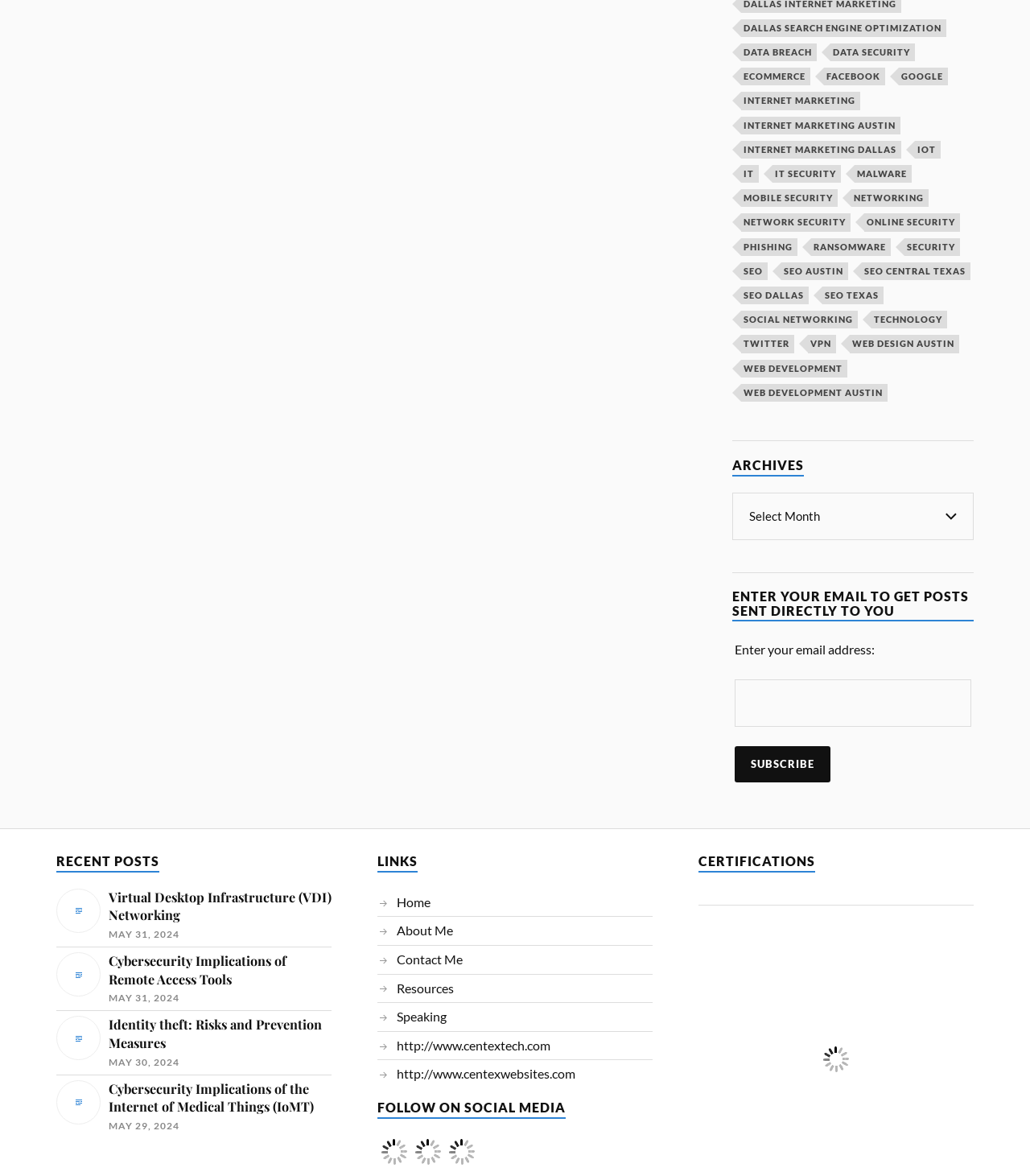Please mark the bounding box coordinates of the area that should be clicked to carry out the instruction: "Read the recent post 'Virtual Desktop Infrastructure (VDI) Networking'".

[0.055, 0.755, 0.322, 0.801]